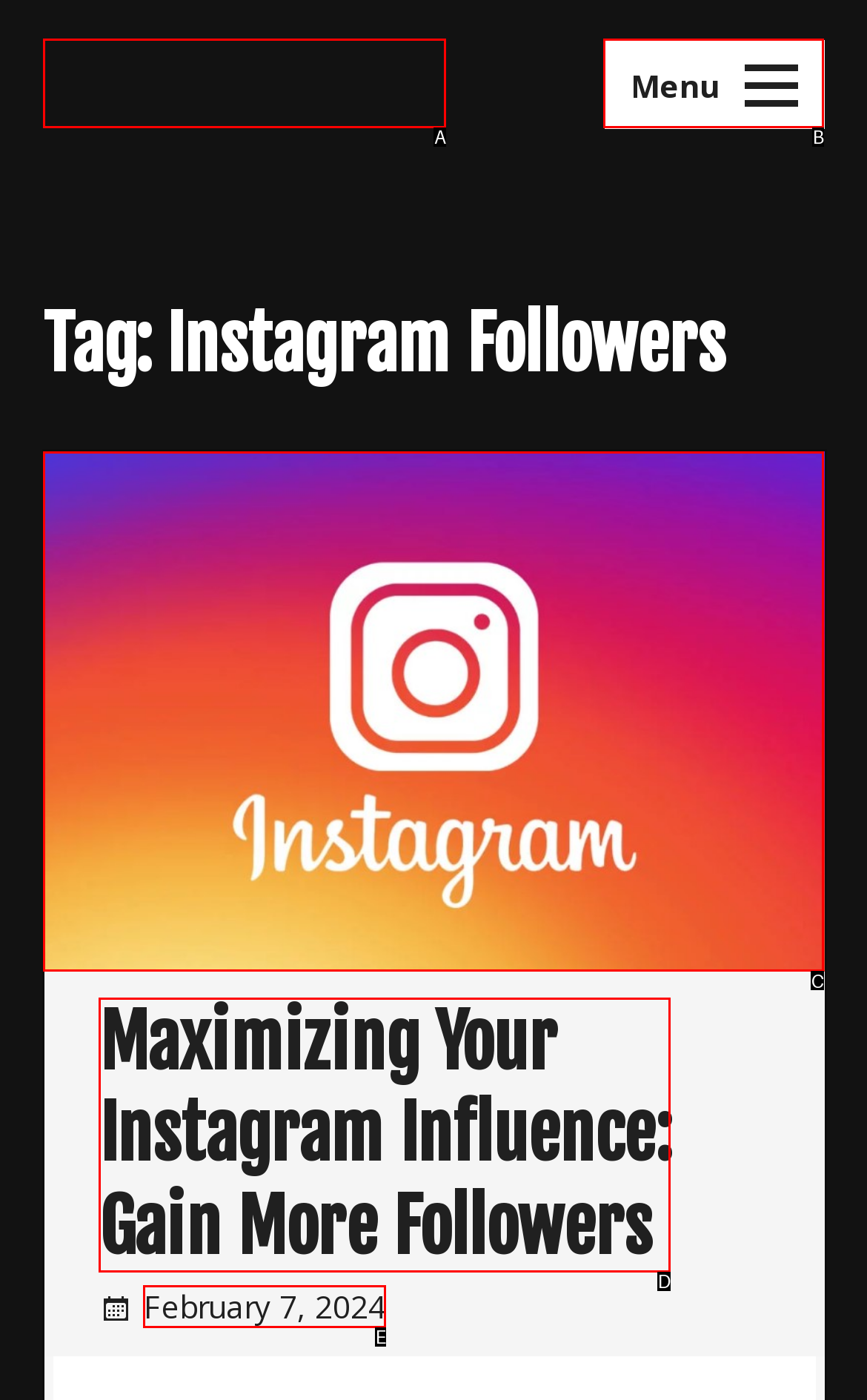Determine the HTML element that best aligns with the description: Menu
Answer with the appropriate letter from the listed options.

B